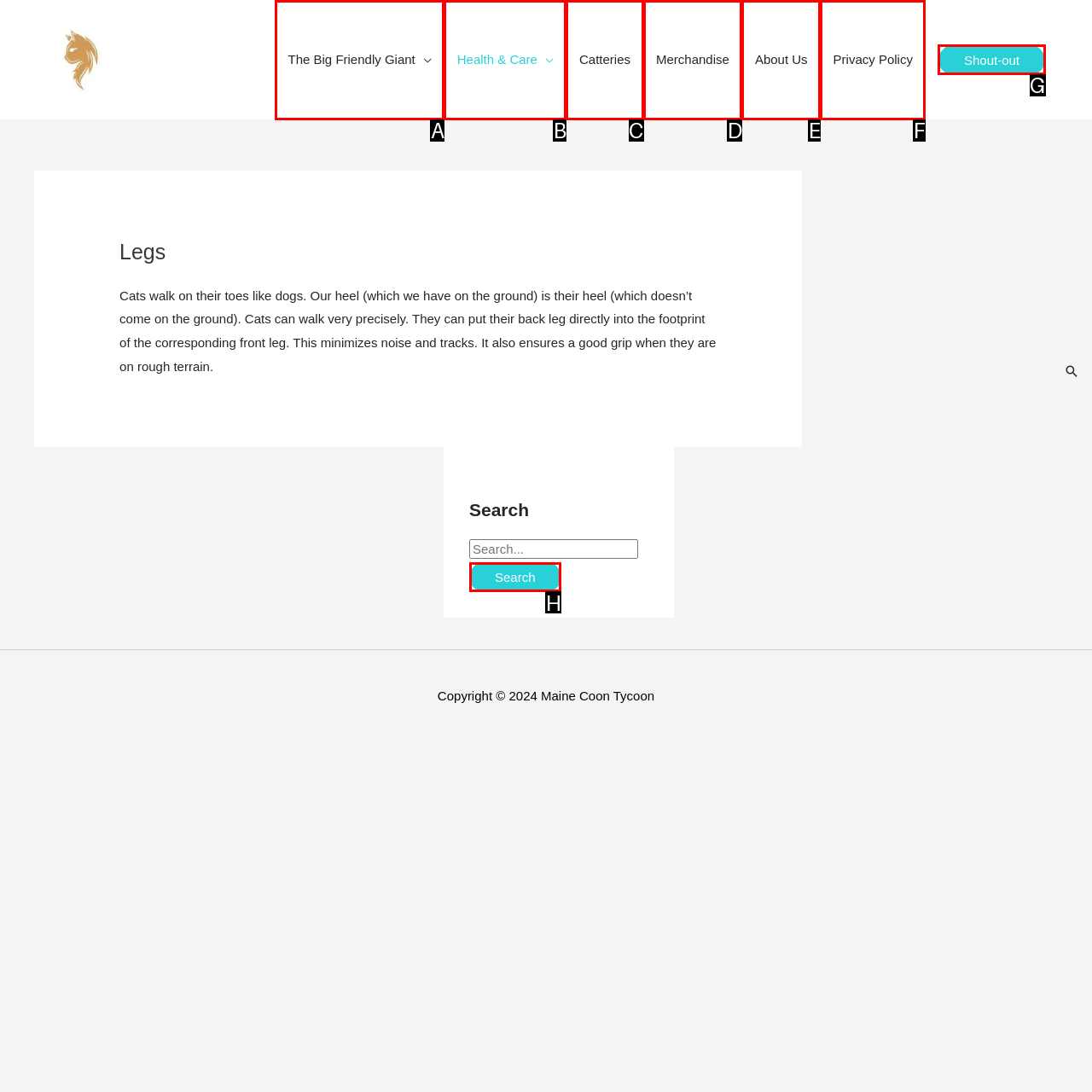Point out which UI element to click to complete this task: Click the 'Search' button
Answer with the letter corresponding to the right option from the available choices.

H